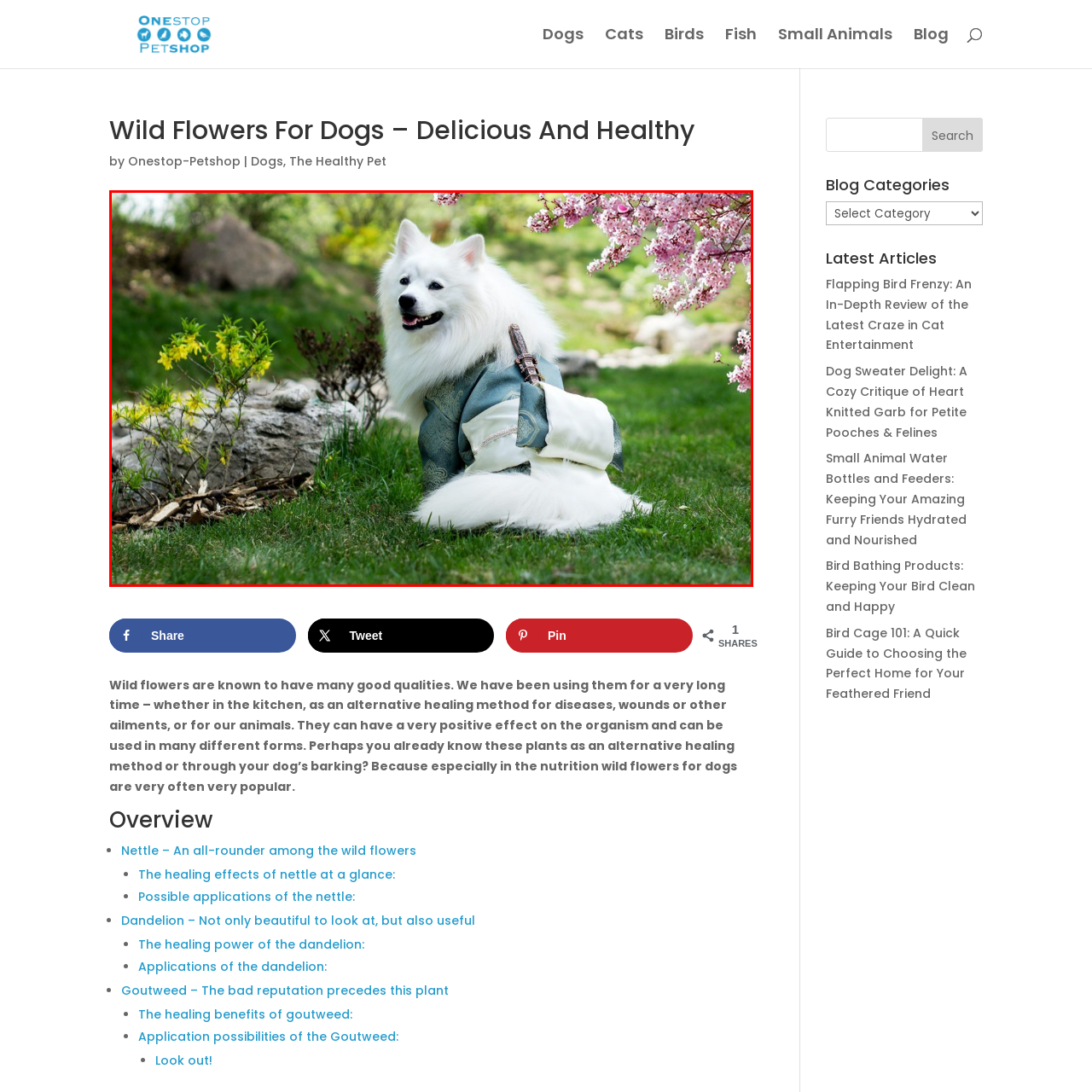What is the dog wearing?
Focus on the visual details within the red bounding box and provide an in-depth answer based on your observations.

The caption describes the dog as being 'elegantly dressed in a traditional kimono-style outfit', which indicates that the dog is wearing a kimono-inspired clothing.